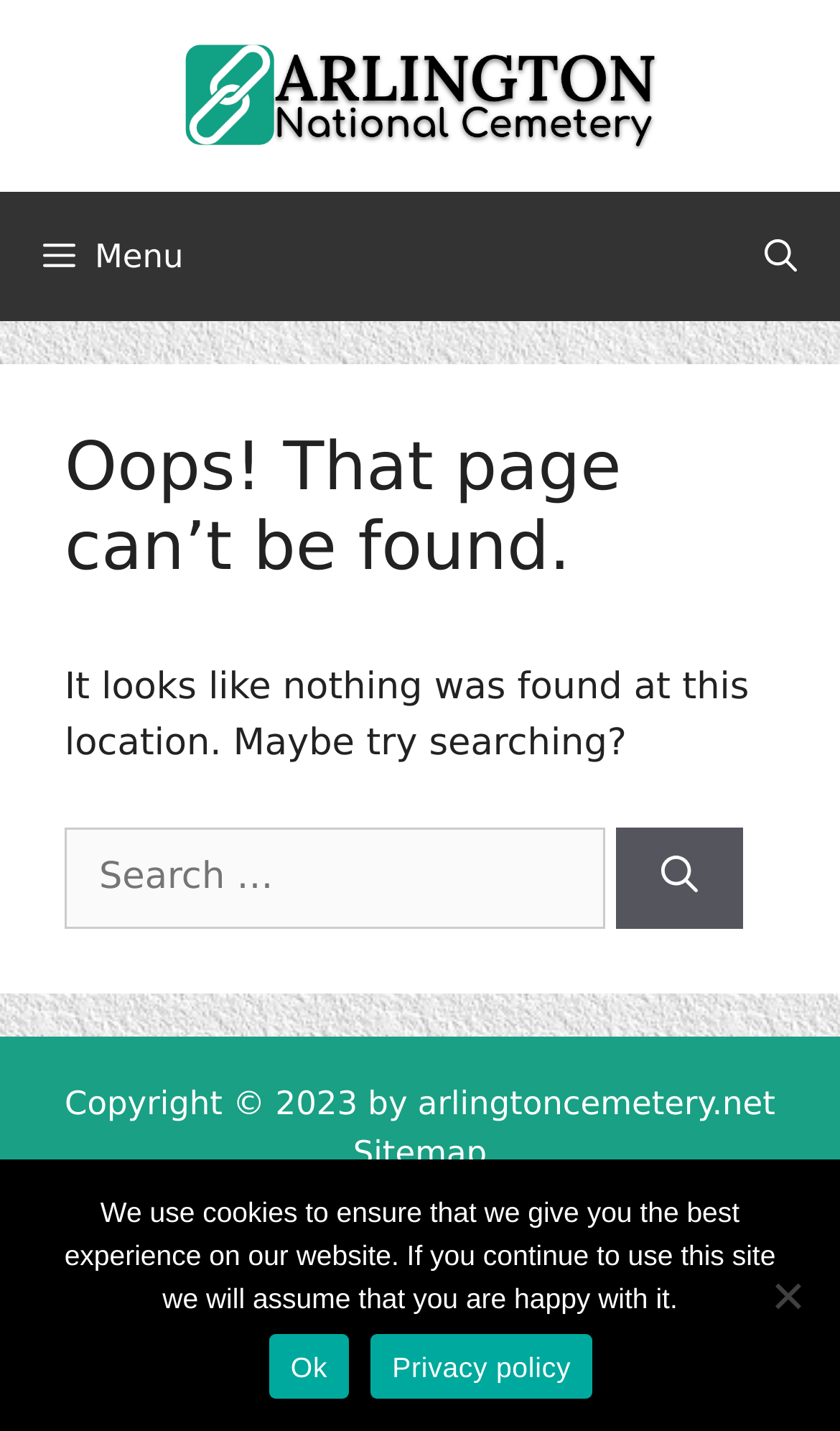Please specify the bounding box coordinates of the clickable region necessary for completing the following instruction: "View the sitemap". The coordinates must consist of four float numbers between 0 and 1, i.e., [left, top, right, bottom].

[0.42, 0.792, 0.58, 0.819]